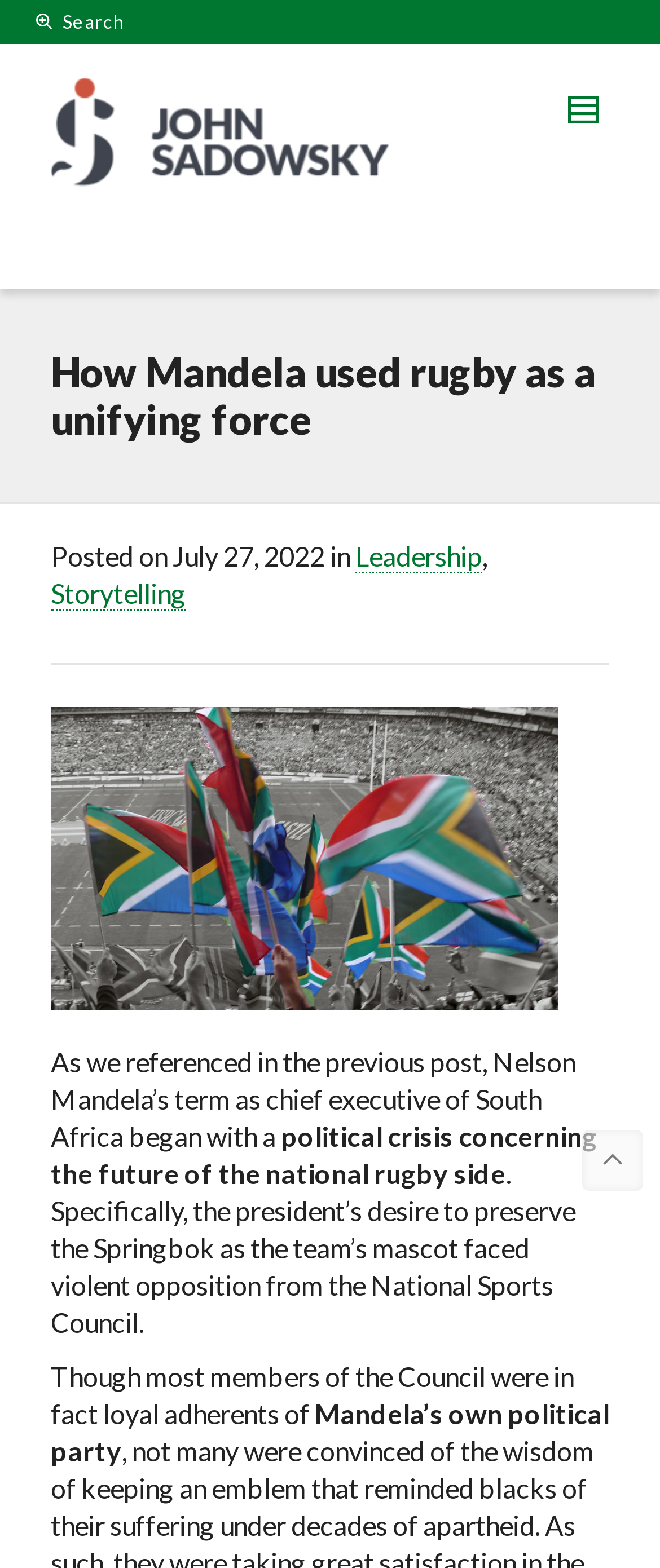Please analyze the image and provide a thorough answer to the question:
What is the date of the post?

The date of the post can be found in the section below the main heading, where it says 'Posted on July 27, 2022'.